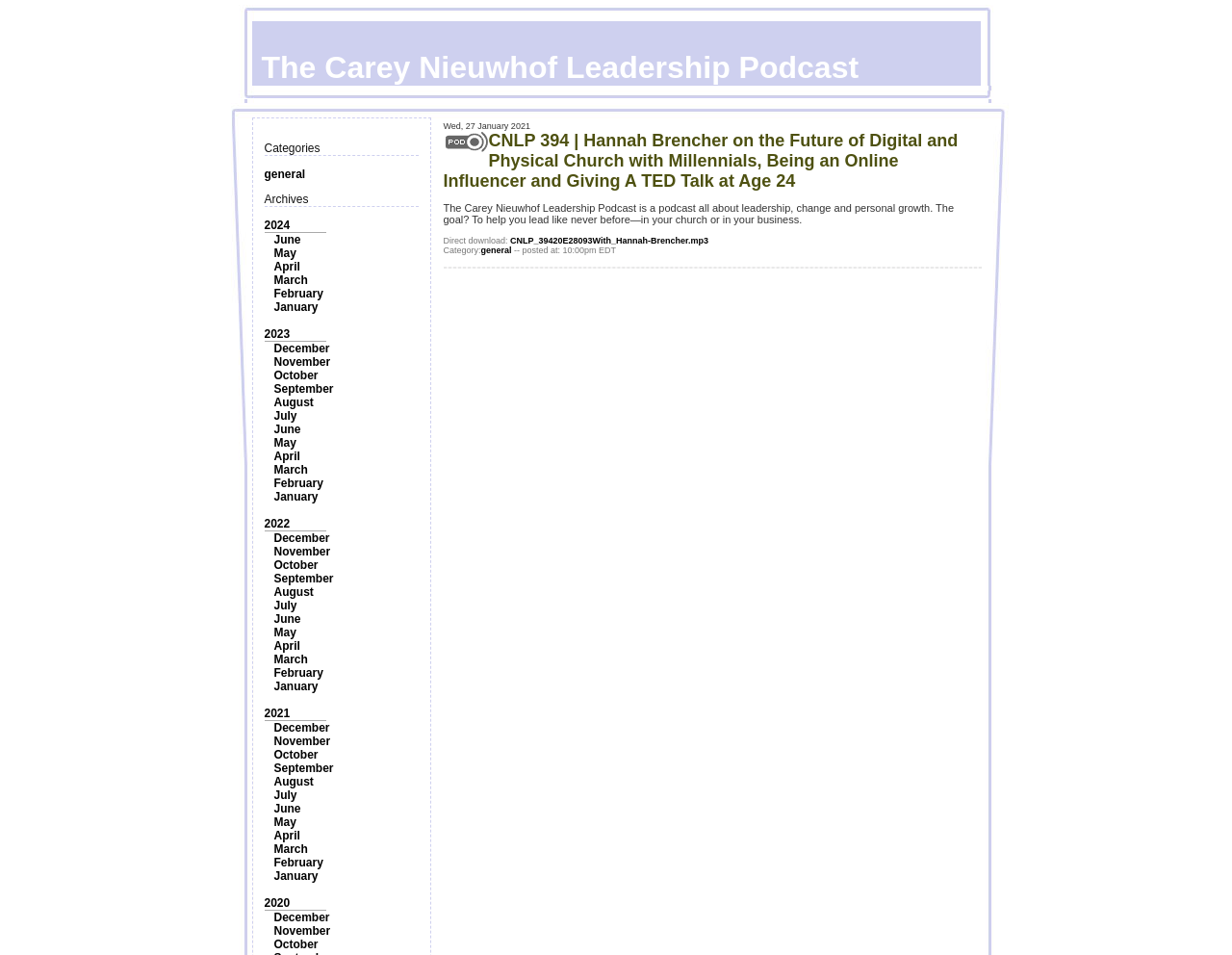What is the format of the downloadable file? Examine the screenshot and reply using just one word or a brief phrase.

mp3